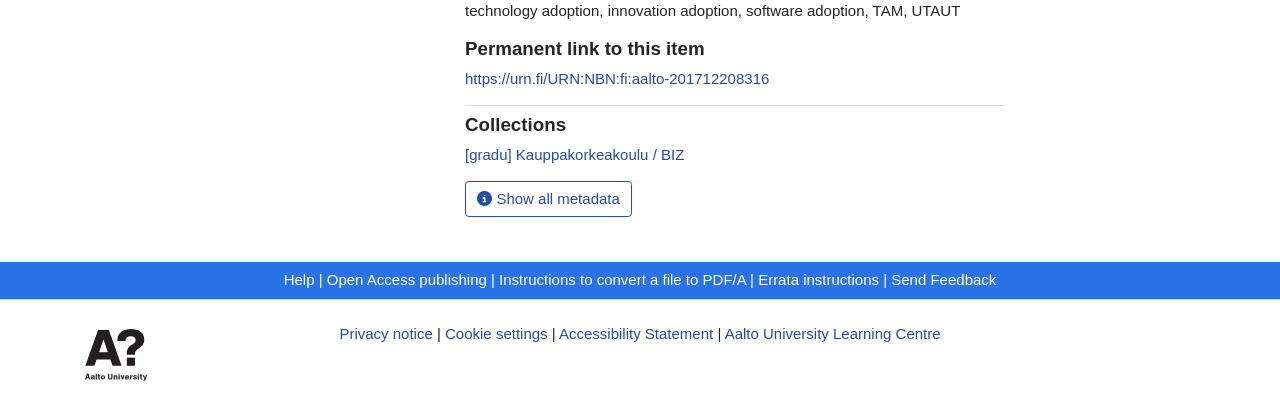Find the bounding box coordinates of the area that needs to be clicked in order to achieve the following instruction: "Show all metadata". The coordinates should be specified as four float numbers between 0 and 1, i.e., [left, top, right, bottom].

[0.363, 0.45, 0.494, 0.539]